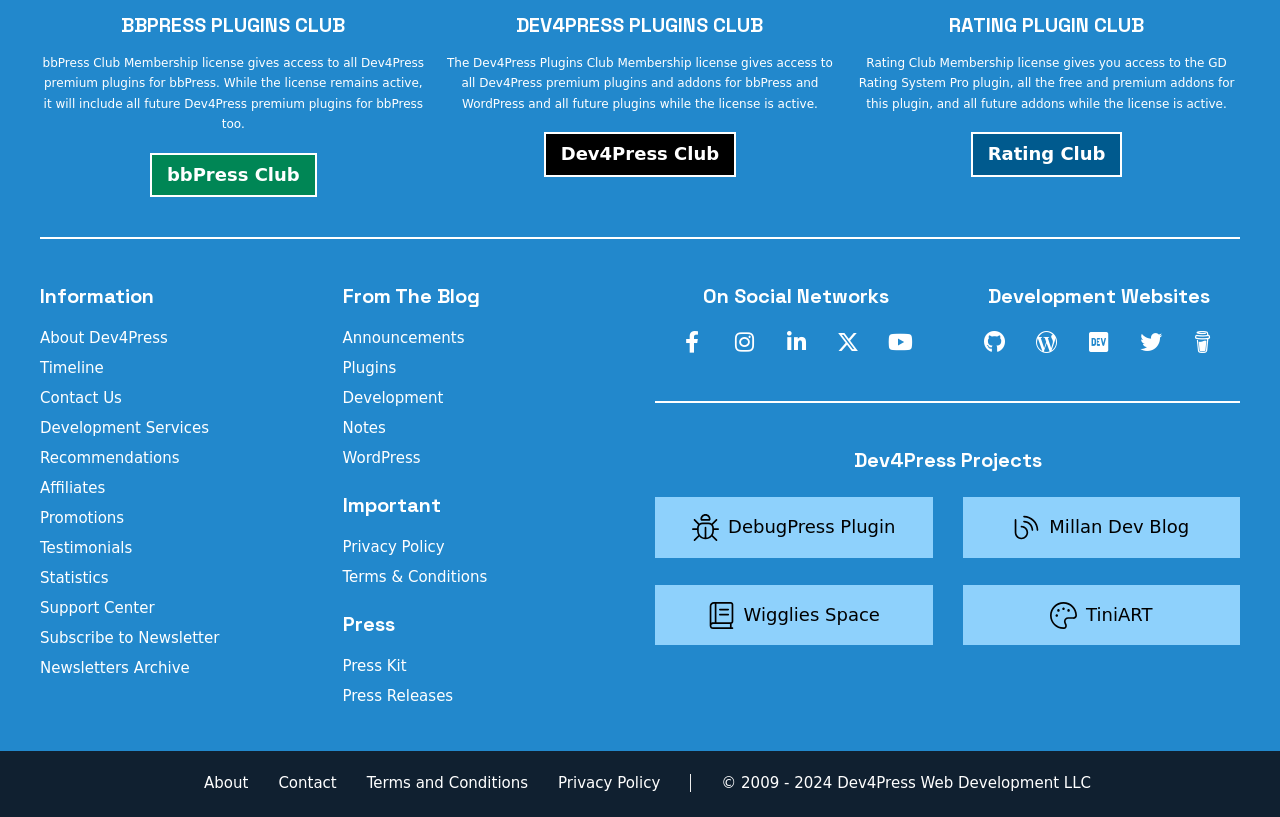Find the bounding box coordinates of the element to click in order to complete this instruction: "Click on the 'BBPRESS PLUGINS CLUB' link". The bounding box coordinates must be four float numbers between 0 and 1, denoted as [left, top, right, bottom].

[0.095, 0.016, 0.27, 0.047]